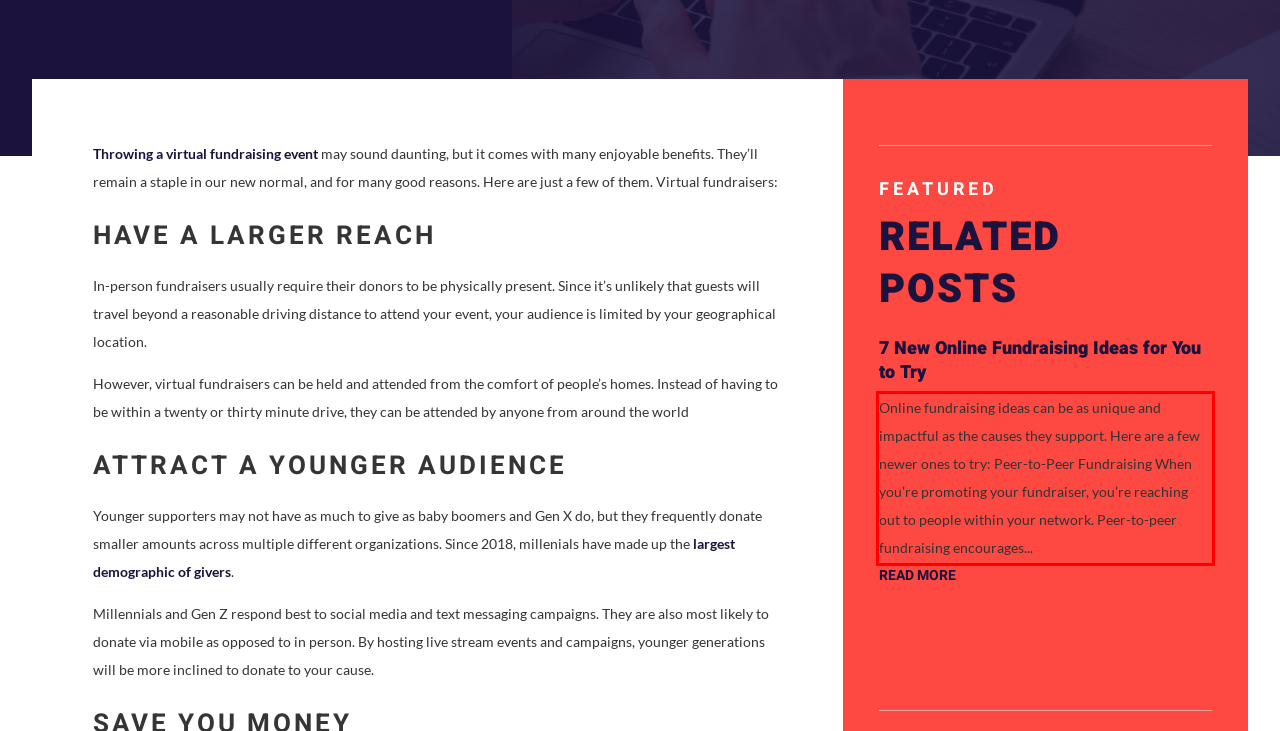Given a screenshot of a webpage, locate the red bounding box and extract the text it encloses.

Online fundraising ideas can be as unique and impactful as the causes they support. Here are a few newer ones to try: Peer-to-Peer Fundraising When you’re promoting your fundraiser, you’re reaching out to people within your network. Peer-to-peer fundraising encourages...